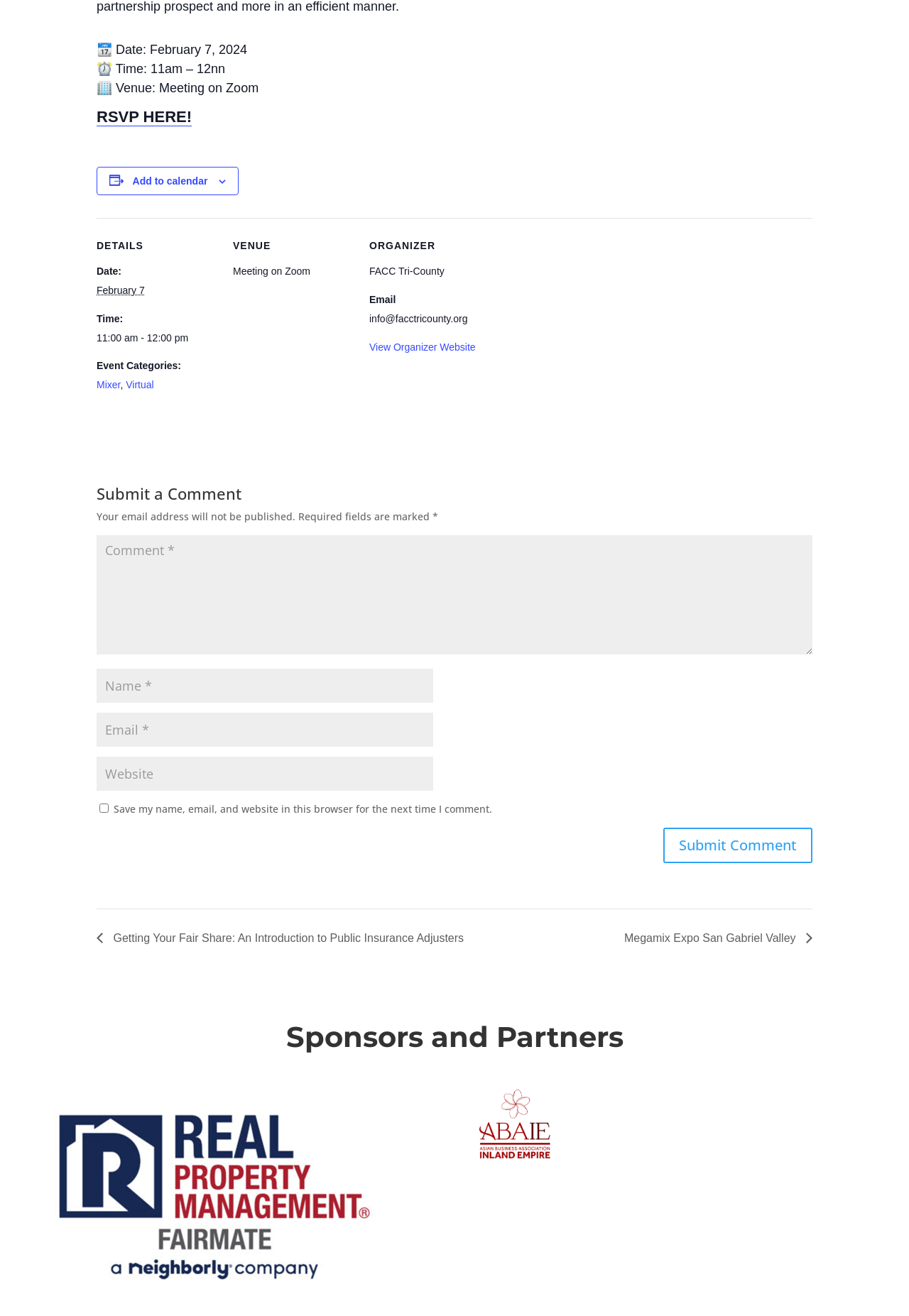Could you specify the bounding box coordinates for the clickable section to complete the following instruction: "RSVP to the event"?

[0.106, 0.082, 0.211, 0.096]